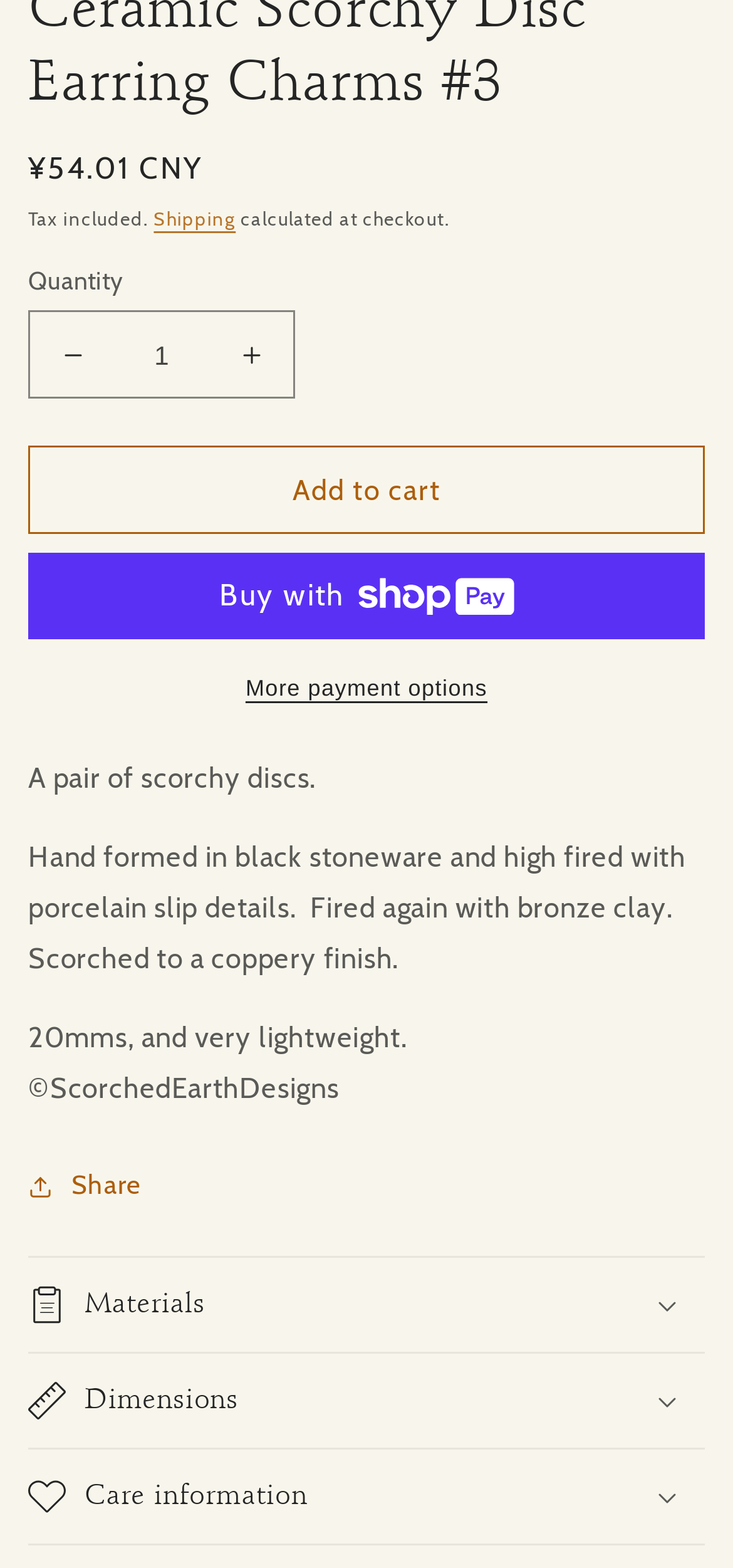What is the finish of the product?
Provide a short answer using one word or a brief phrase based on the image.

Coppery